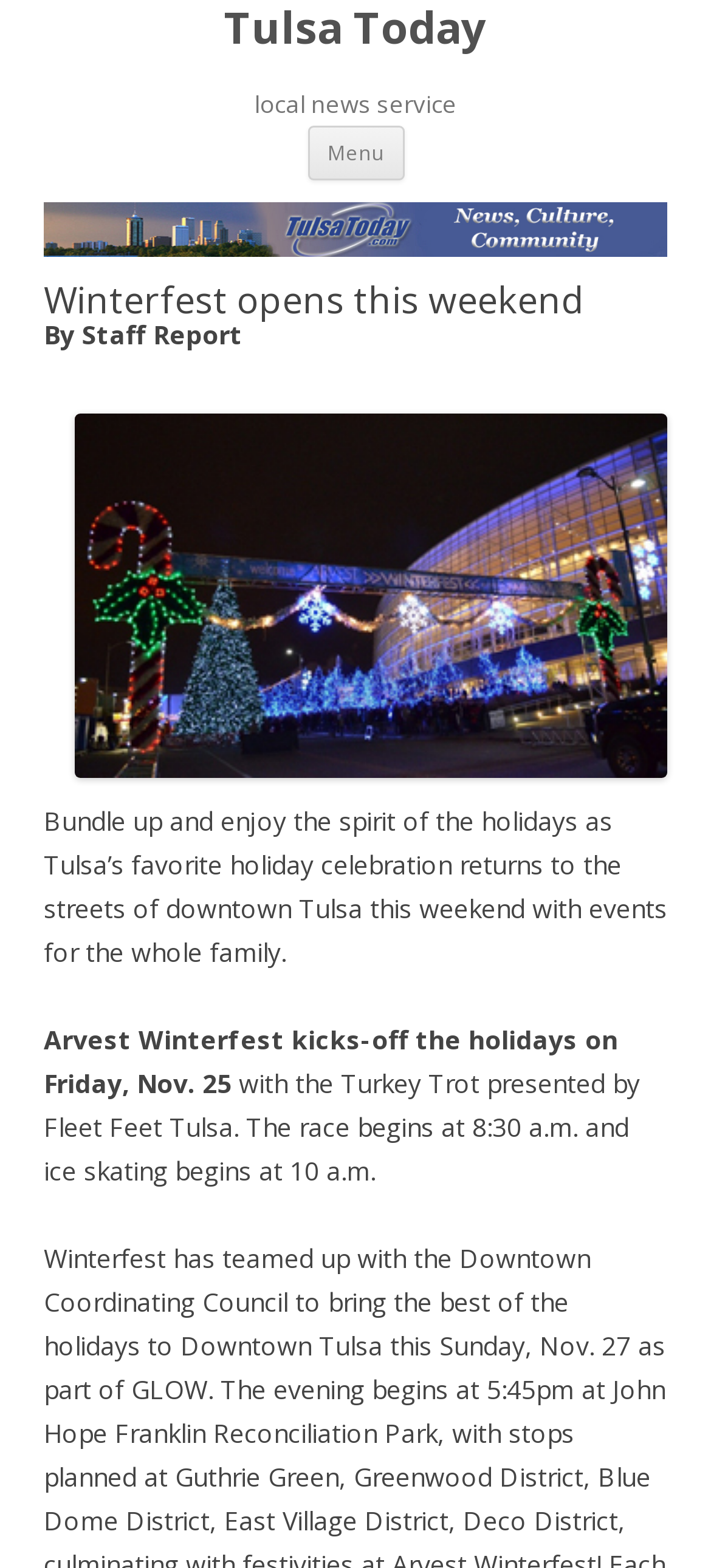What is the starting time of the Turkey Trot?
Please respond to the question thoroughly and include all relevant details.

I found the answer by reading the text 'with the Turkey Trot presented by Fleet Feet Tulsa. The race begins at 8:30 a.m. and ice skating begins at 10 a.m.' which provides the starting time of the Turkey Trot.